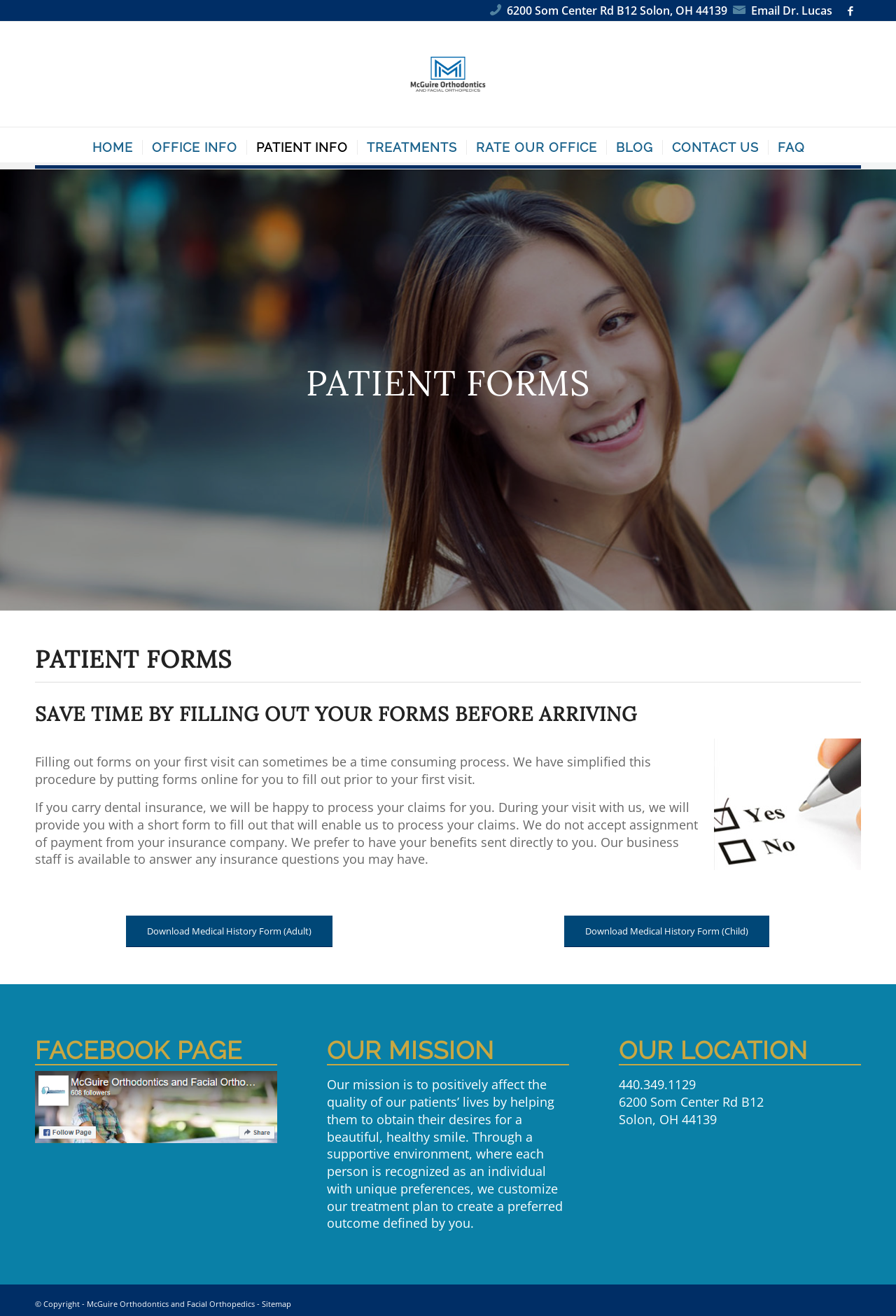Locate the bounding box coordinates of the element I should click to achieve the following instruction: "Download the Medical History Form for Adults".

[0.14, 0.696, 0.371, 0.72]